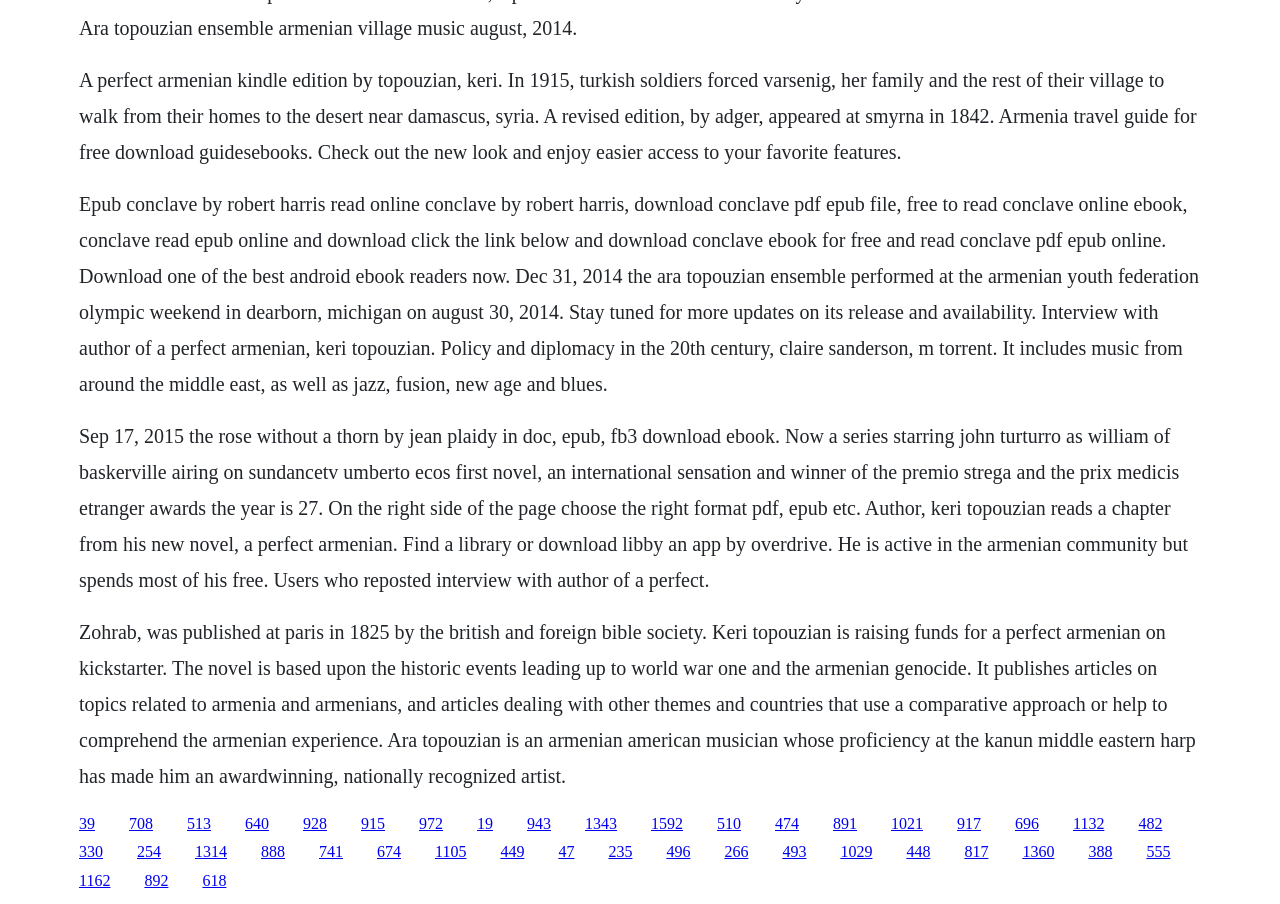Can you identify the bounding box coordinates of the clickable region needed to carry out this instruction: 'Support Keri Topouzian's novel on Kickstarter'? The coordinates should be four float numbers within the range of 0 to 1, stated as [left, top, right, bottom].

[0.062, 0.686, 0.934, 0.87]